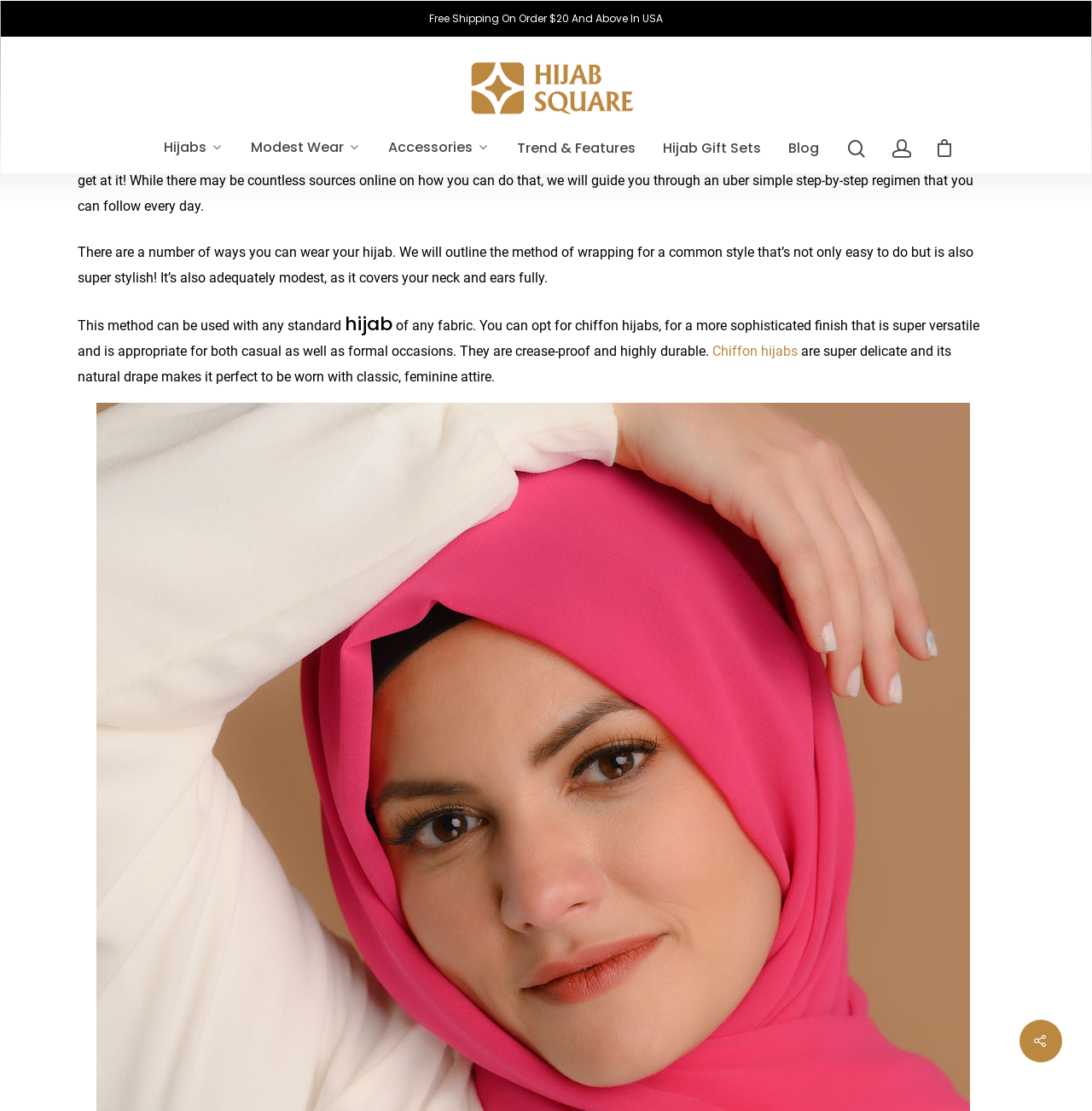Bounding box coordinates are to be given in the format (top-left x, top-left y, bottom-right x, bottom-right y). All values must be floating point numbers between 0 and 1. Provide the bounding box coordinate for the UI element described as: Hijab Gift Sets

[0.607, 0.126, 0.697, 0.155]